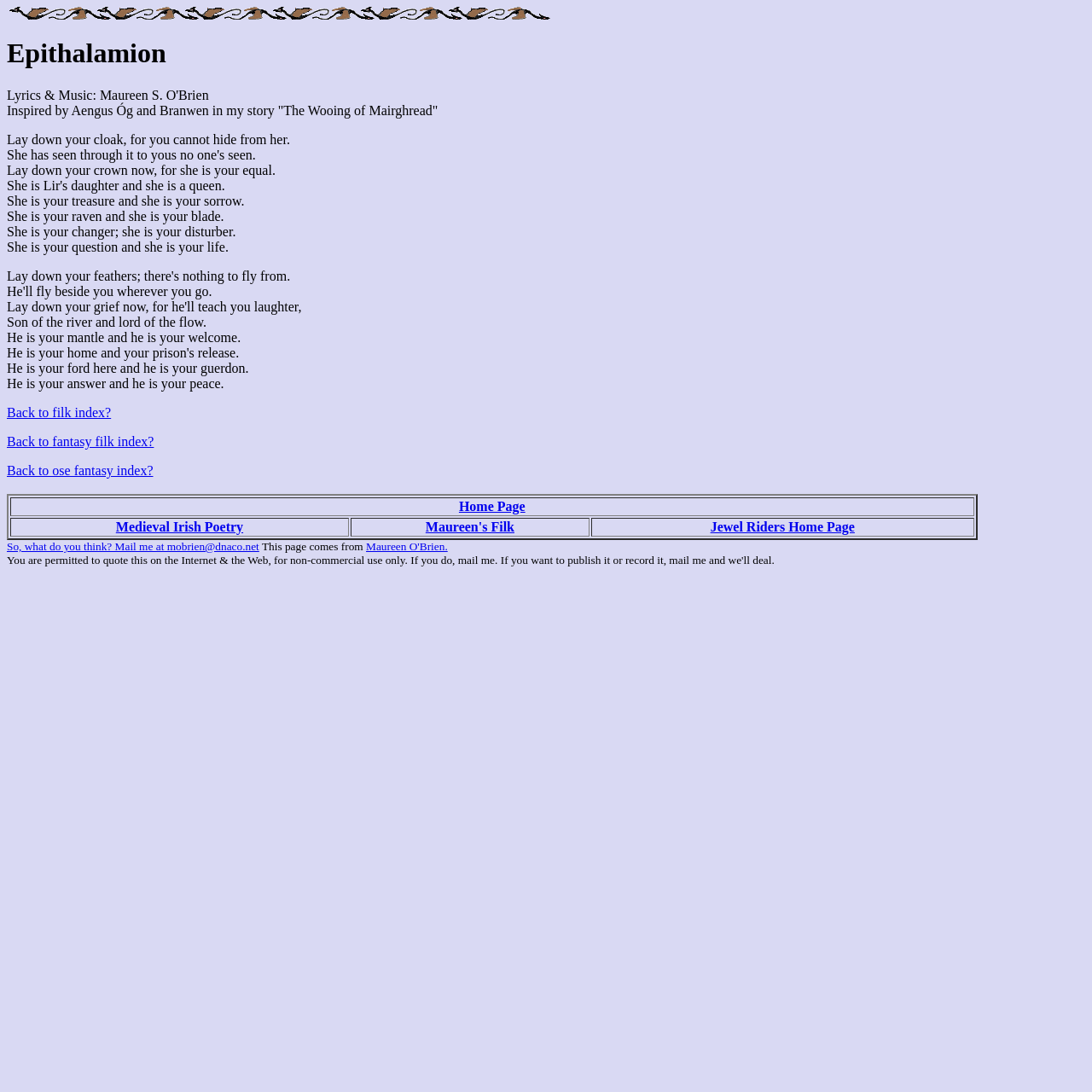Identify the bounding box coordinates of the clickable region to carry out the given instruction: "Click the link to view Medieval Irish Poetry".

[0.106, 0.476, 0.223, 0.489]